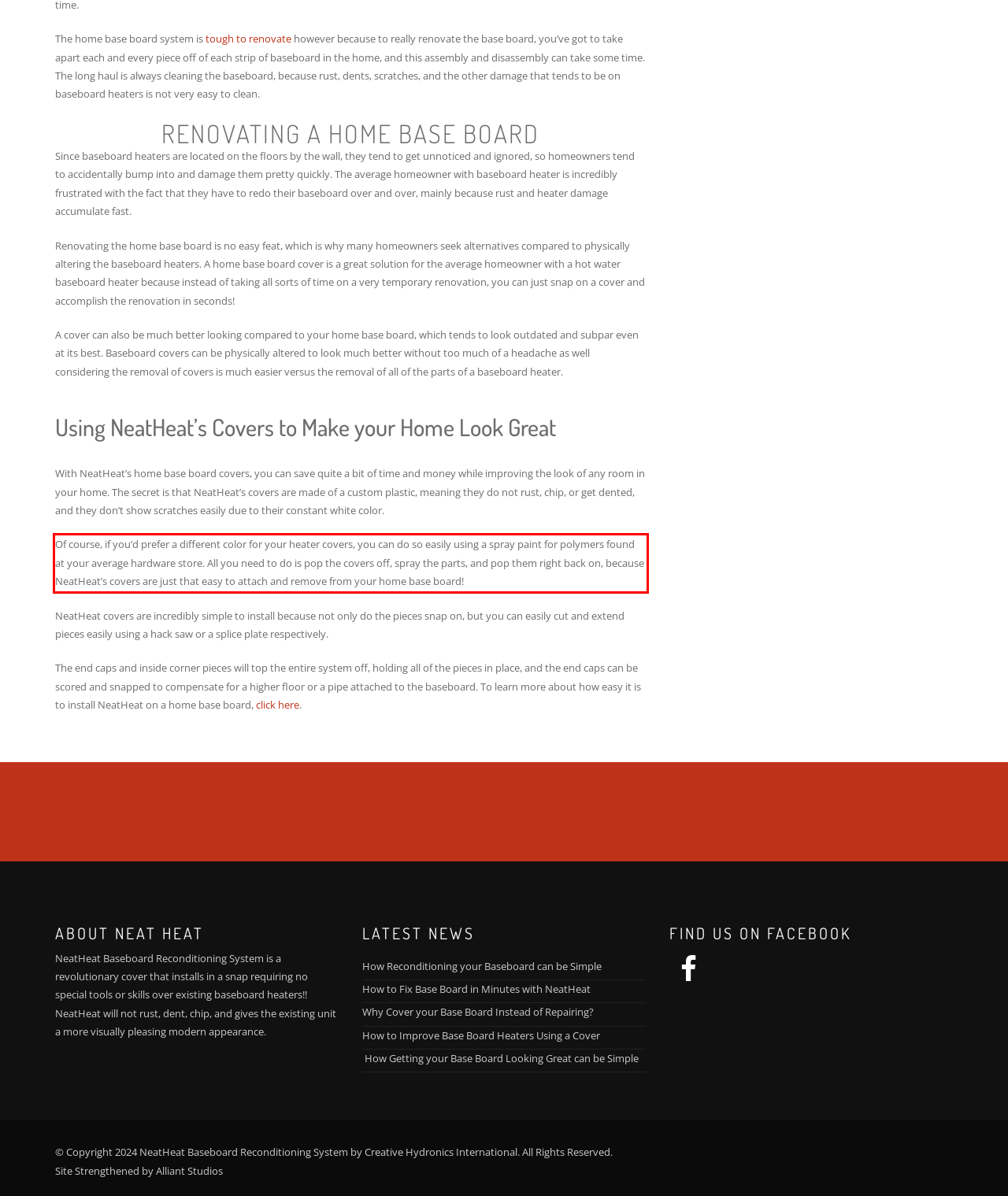Locate the red bounding box in the provided webpage screenshot and use OCR to determine the text content inside it.

Of course, if you’d prefer a different color for your heater covers, you can do so easily using a spray paint for polymers found at your average hardware store. All you need to do is pop the covers off, spray the parts, and pop them right back on, because NeatHeat’s covers are just that easy to attach and remove from your home base board!